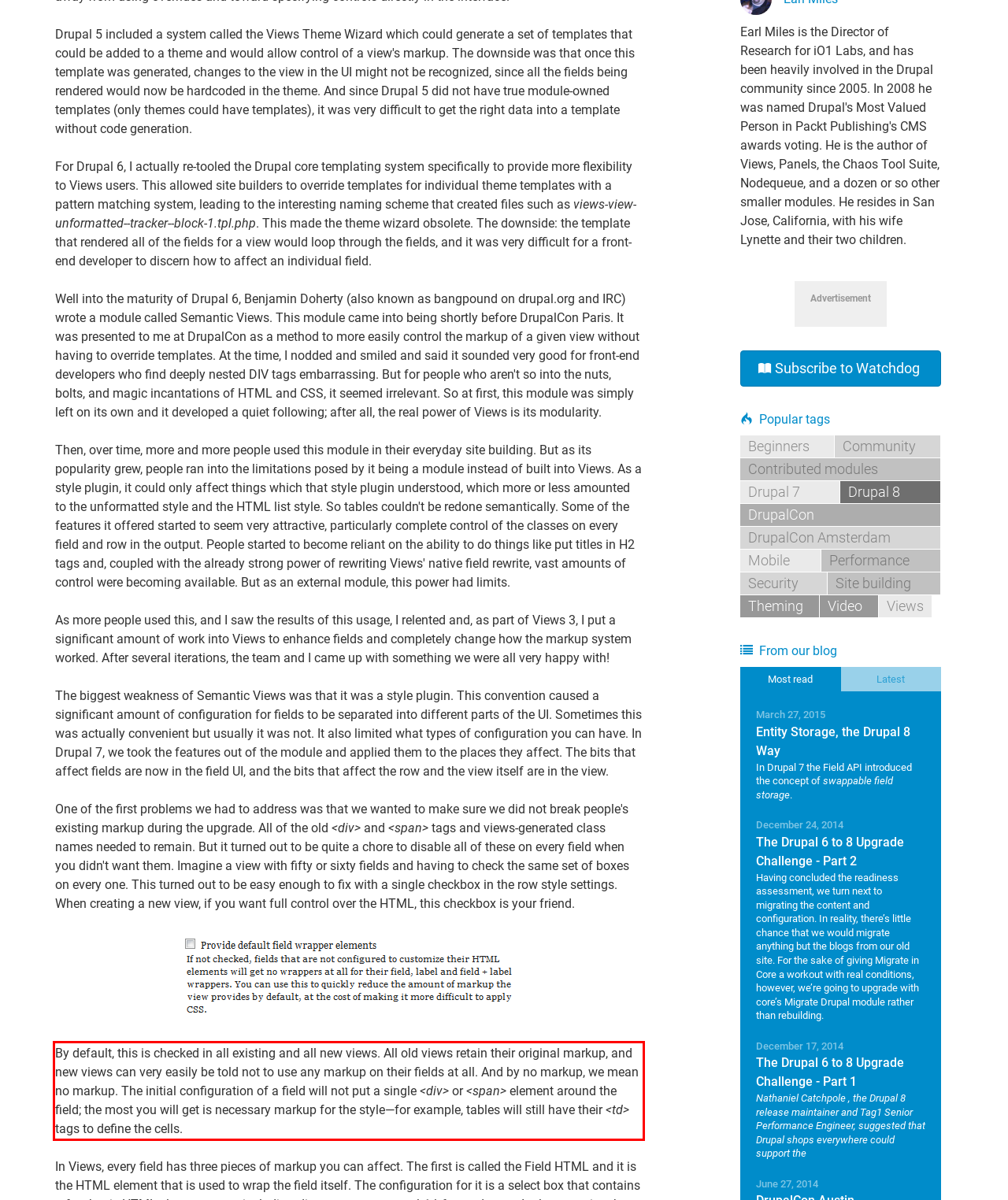Given a webpage screenshot, identify the text inside the red bounding box using OCR and extract it.

By default, this is checked in all existing and all new views. All old views retain their original markup, and new views can very easily be told not to use any markup on their fields at all. And by no markup, we mean no markup. The initial configuration of a field will not put a single <div> or <span> element around the field; the most you will get is necessary markup for the style—for example, tables will still have their <td> tags to define the cells.